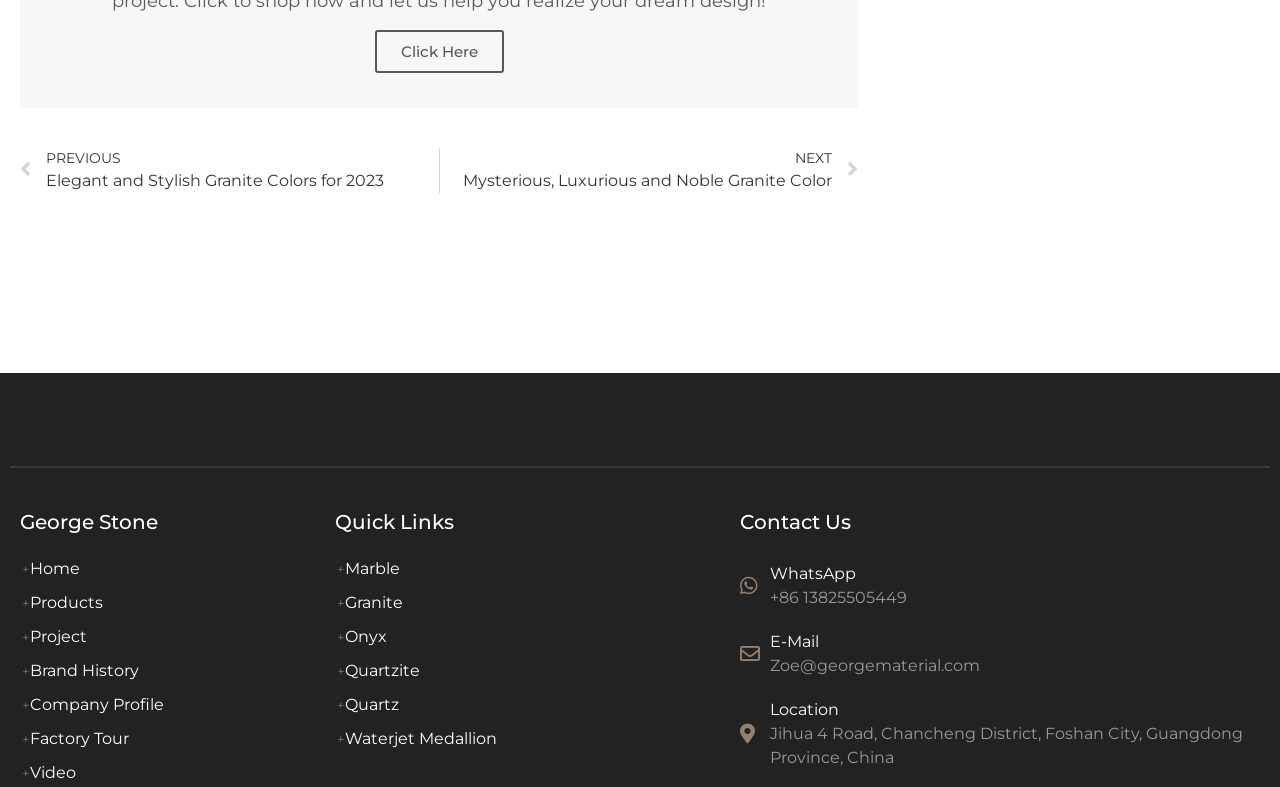How can I contact the company via WhatsApp?
Kindly offer a detailed explanation using the data available in the image.

The WhatsApp contact number is found in the link element with the text 'WhatsApp +86 13825505449' located at the bottom of the webpage.